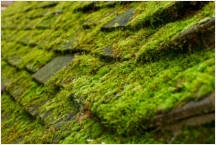Give a detailed account of the visual elements in the image.

The image depicts a close-up view of a roof covered in vibrant green moss, showcasing the intricate texture of the moss clinging to the roof tiles. This visual highlights the natural buildup of moss, which can obscure roofing materials and potentially lead to damage if left untreated. The surrounding tiles are slightly damp, indicating moisture that contributes to moss growth. This image serves as a strong representation of the importance of regular moss removal to maintain the integrity and appearance of roofs, as discussed in the context of home maintenance services. The focus on the moss emphasizes the need for effective cleaning solutions, illustrating a key aspect of property upkeep to prevent expensive repairs.